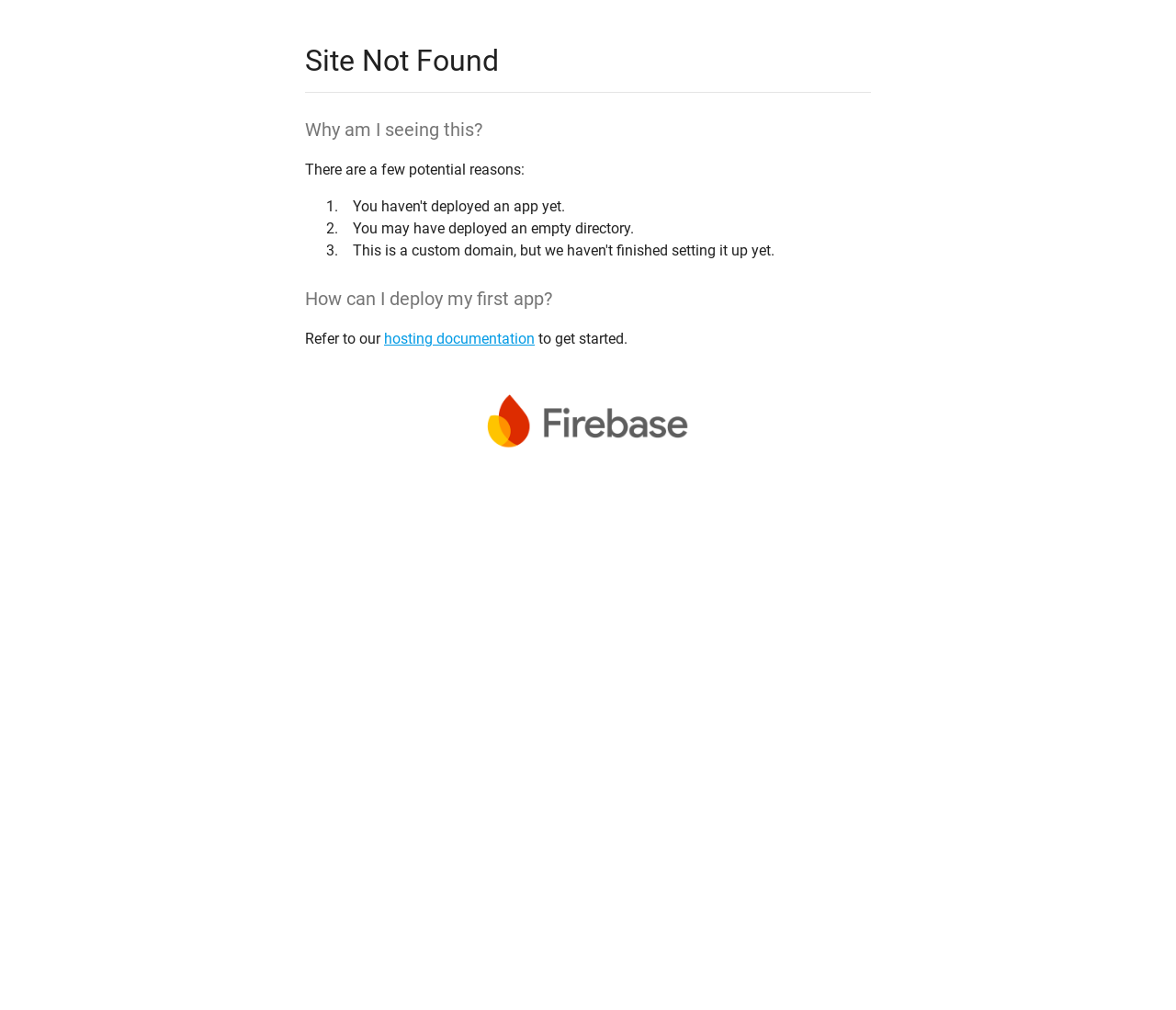Identify the bounding box coordinates for the UI element described as: "hosting documentation". The coordinates should be provided as four floats between 0 and 1: [left, top, right, bottom].

[0.327, 0.327, 0.455, 0.344]